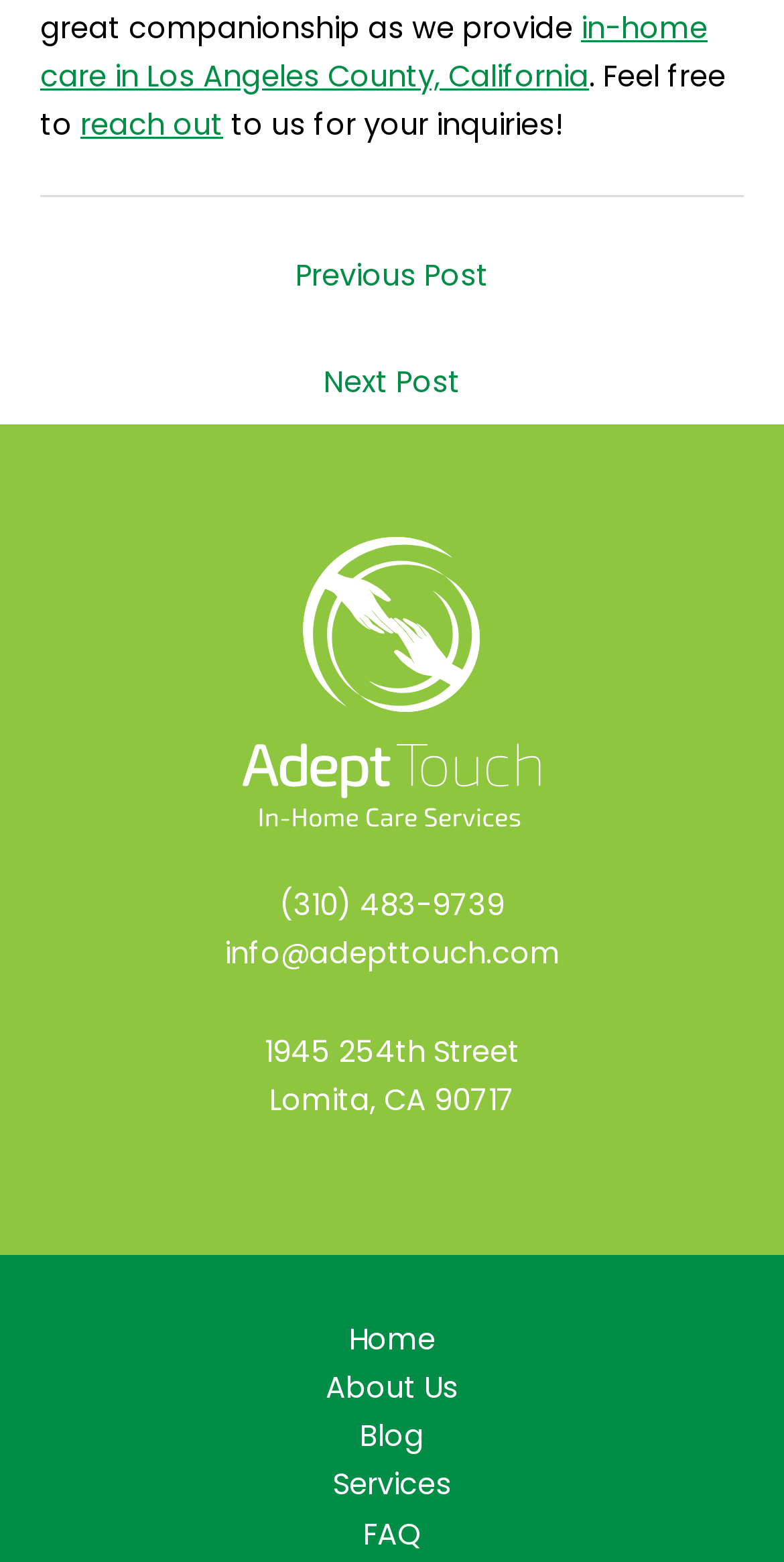Can you pinpoint the bounding box coordinates for the clickable element required for this instruction: "call the phone number"? The coordinates should be four float numbers between 0 and 1, i.e., [left, top, right, bottom].

None